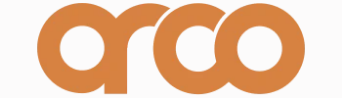Explain the image in a detailed and thorough manner.

The image features the logo of "Arco," presented in a modern and bold style with a vibrant orange hue. The design symbolizes a sense of connection and tradition, aligning with the theme of understanding cultural nuances in relationships. This logo serves as a visual anchor for discussions about Korean women's changing roles over the past few decades, reflecting their significant contributions to society and the evolving dynamics of interpersonal relationships. The overall aesthetic conveys a blend of contemporary relevance and cultural insight, complementary to the subject matter being explored in the accompanying content.